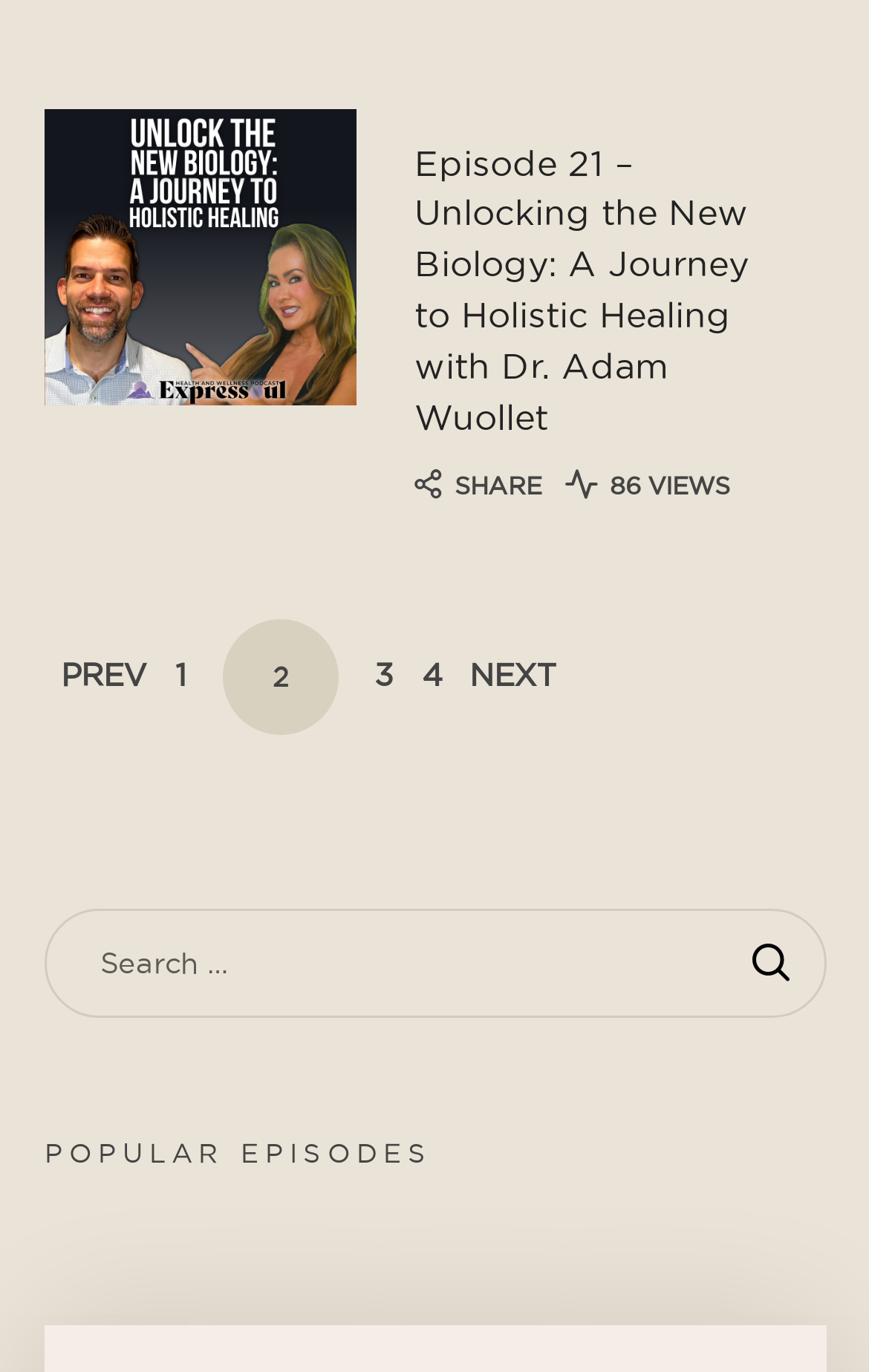Find the bounding box coordinates of the element to click in order to complete the given instruction: "go to previous page."

[0.07, 0.478, 0.17, 0.515]